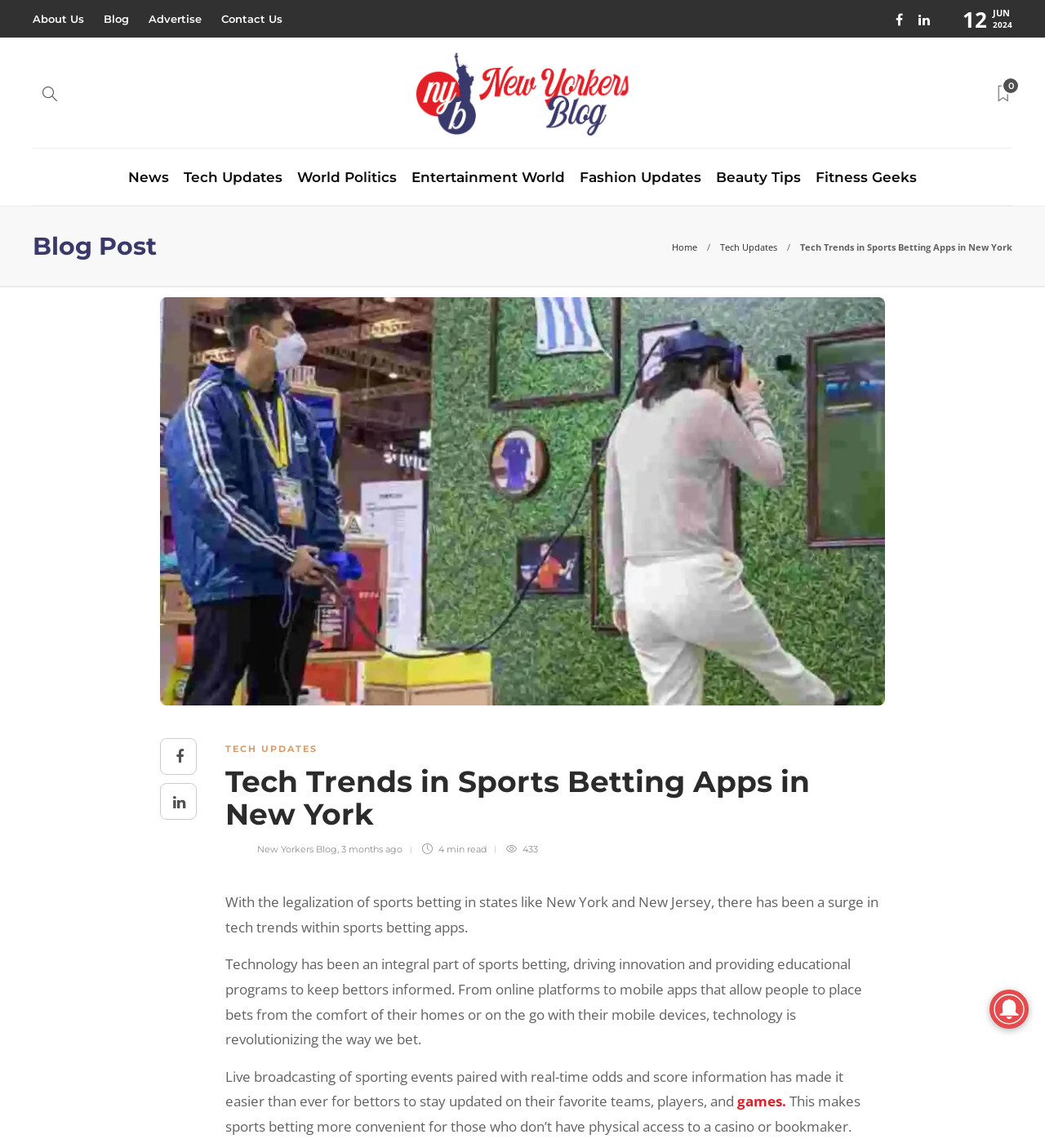Use a single word or phrase to answer the question:
What is the main advantage of technology in sports betting?

Convenience